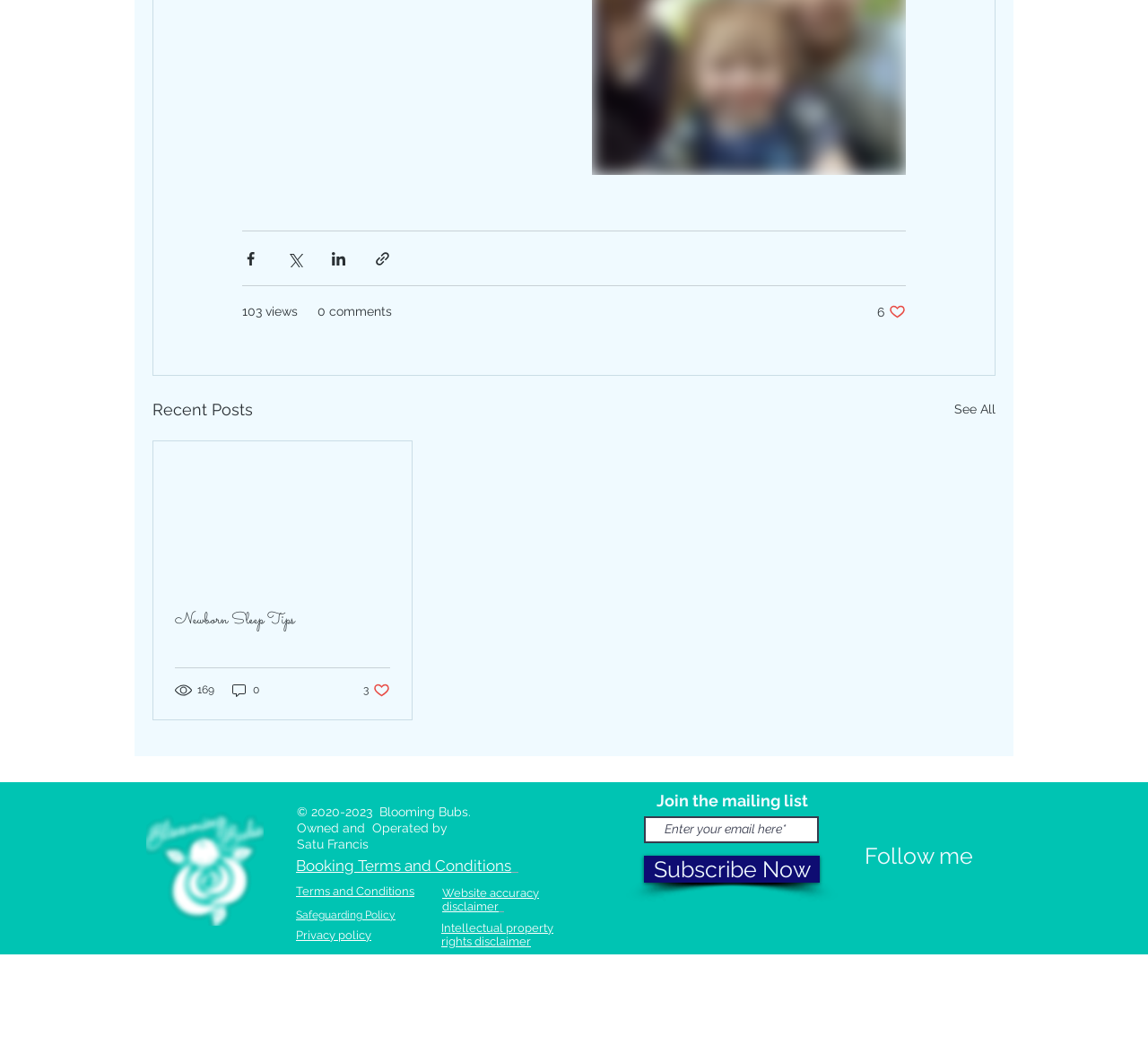How many recent posts are displayed?
From the details in the image, answer the question comprehensively.

I looked at the 'Recent Posts' section and found only one post displayed, which is titled 'Newborn Sleep Tips'.